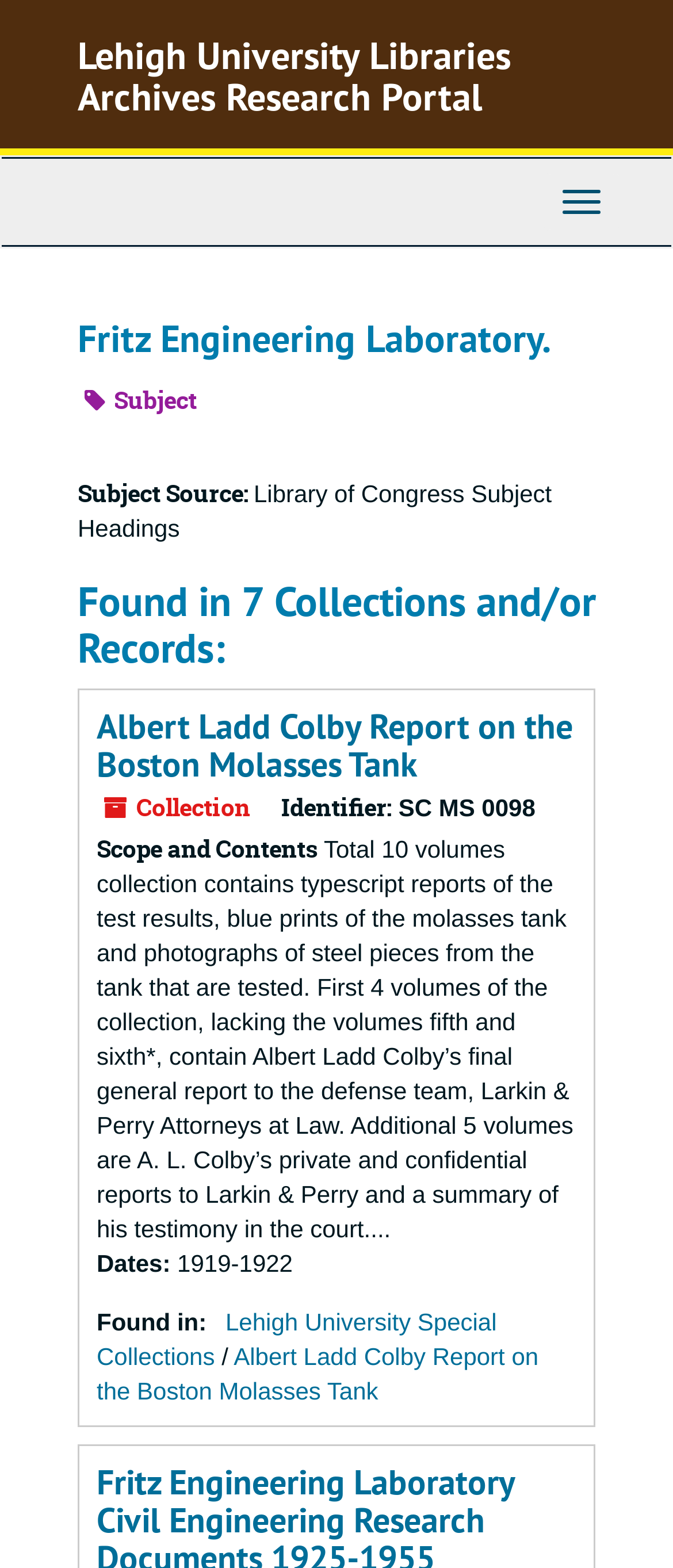What is the time period of the collection?
Using the image as a reference, give a one-word or short phrase answer.

1919-1922